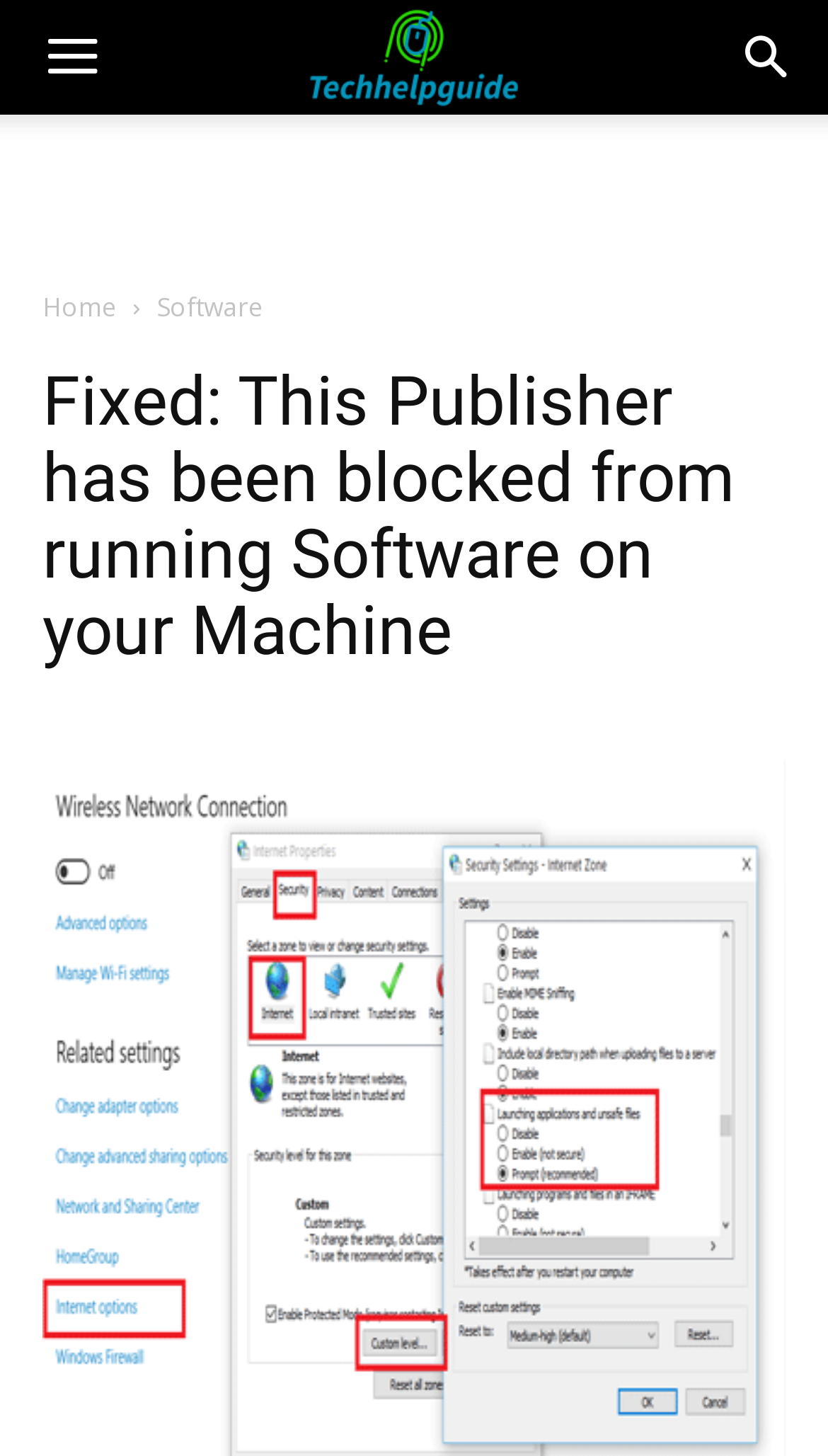Given the following UI element description: "aria-label="Advertisement" name="aswift_0" title="Advertisement"", find the bounding box coordinates in the webpage screenshot.

[0.09, 0.093, 0.91, 0.166]